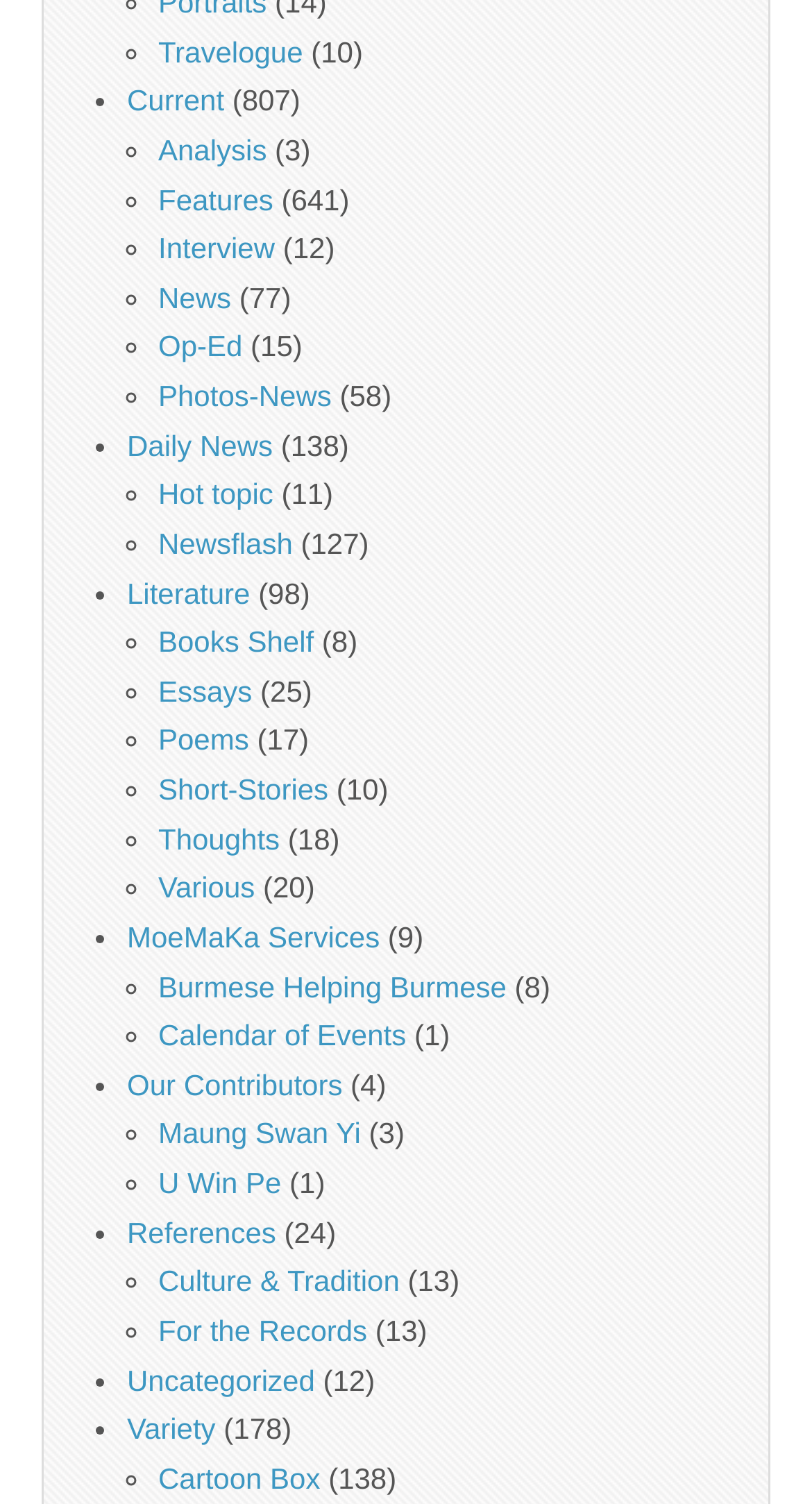Please identify the bounding box coordinates of the element's region that I should click in order to complete the following instruction: "View Analysis". The bounding box coordinates consist of four float numbers between 0 and 1, i.e., [left, top, right, bottom].

[0.195, 0.089, 0.329, 0.111]